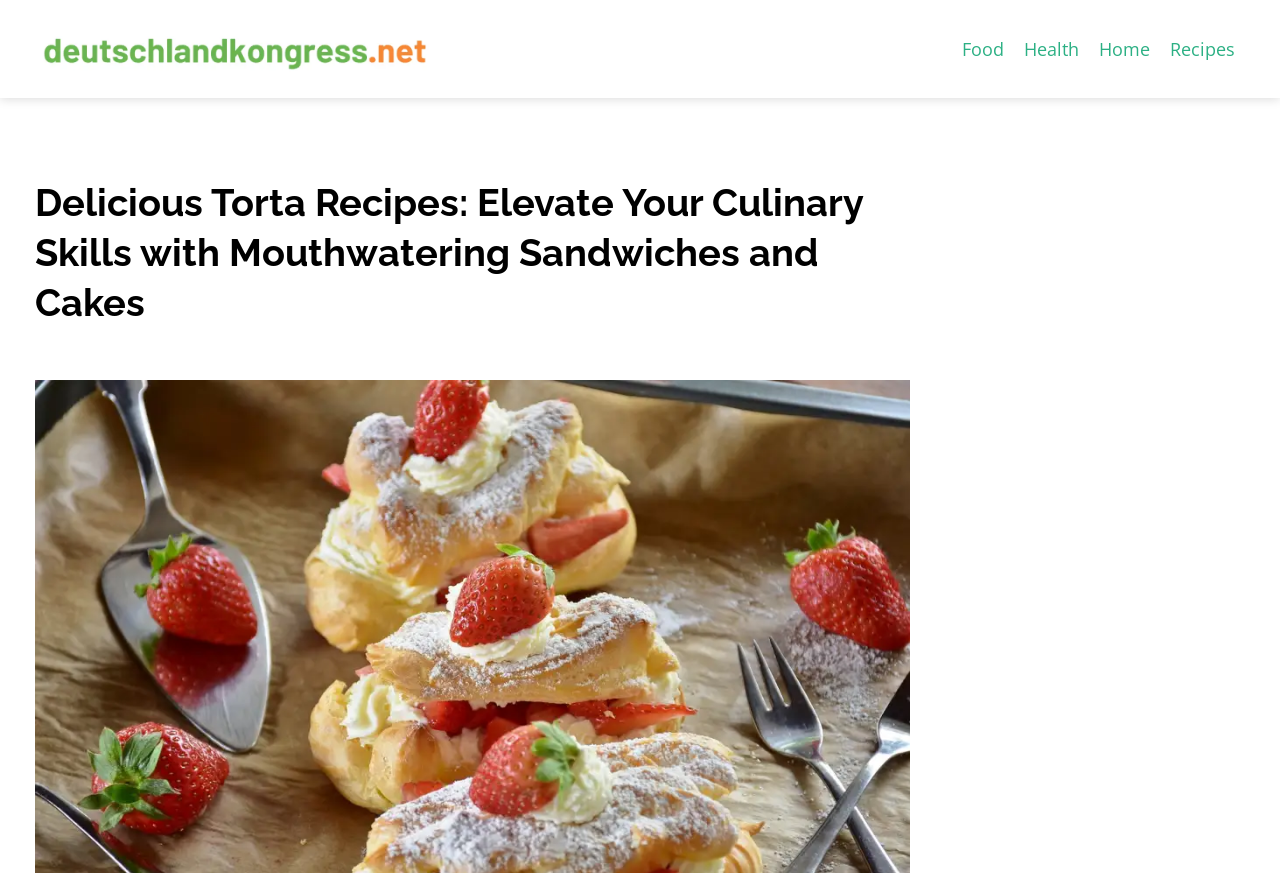Based on what you see in the screenshot, provide a thorough answer to this question: How many elements are above the main heading?

I compared the y1 coordinates of the elements and found that the link 'deutschlandkongress.net' and the image 'deutschlandkongress.net' have smaller y1 values than the main heading, so there are 2 elements above the main heading.